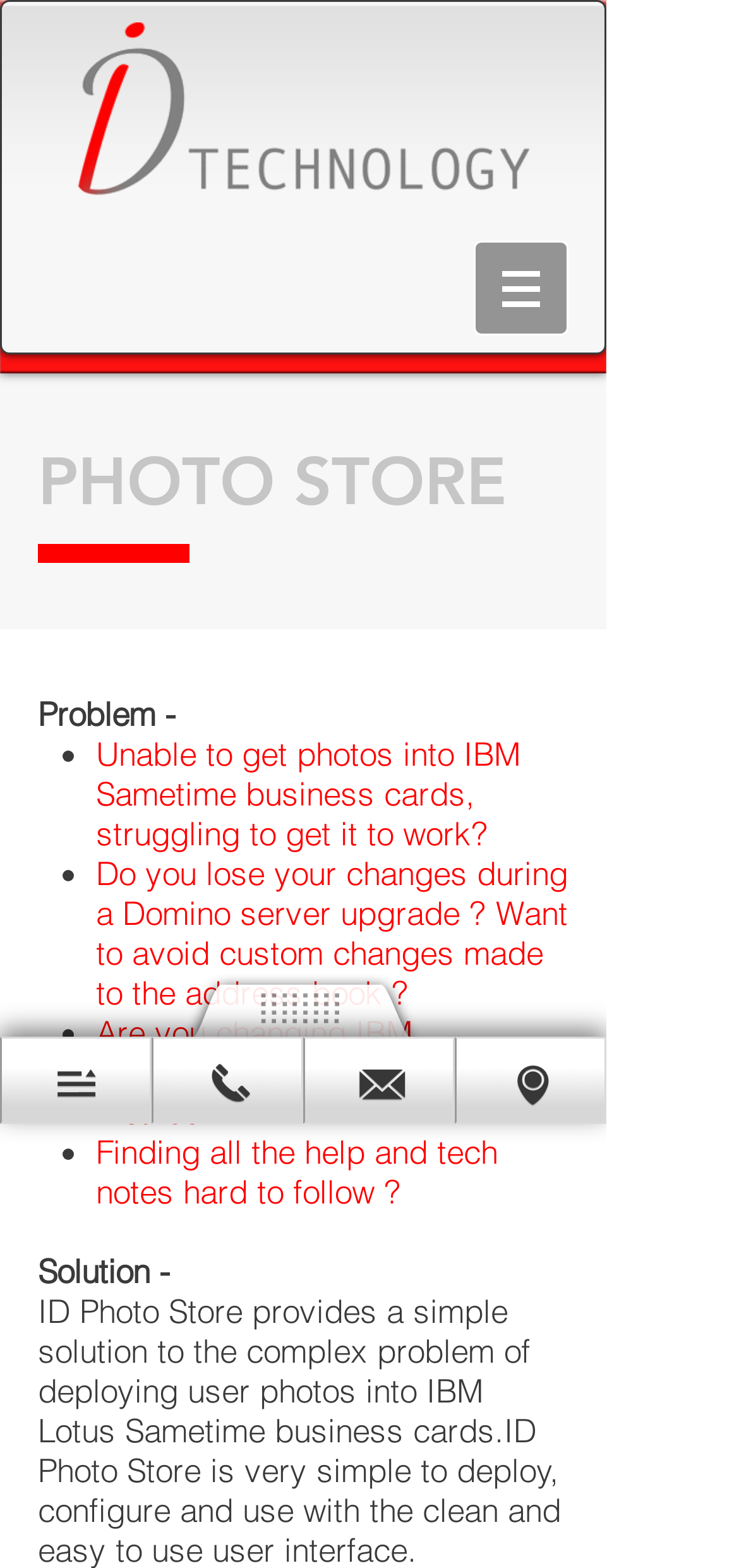Using the image as a reference, answer the following question in as much detail as possible:
What is the purpose of the application mentioned in the webpage?

The purpose of the application mentioned in the webpage is to add users' photos to IBM Sametime, which is implied by the description of the problems and solutions presented on the webpage.